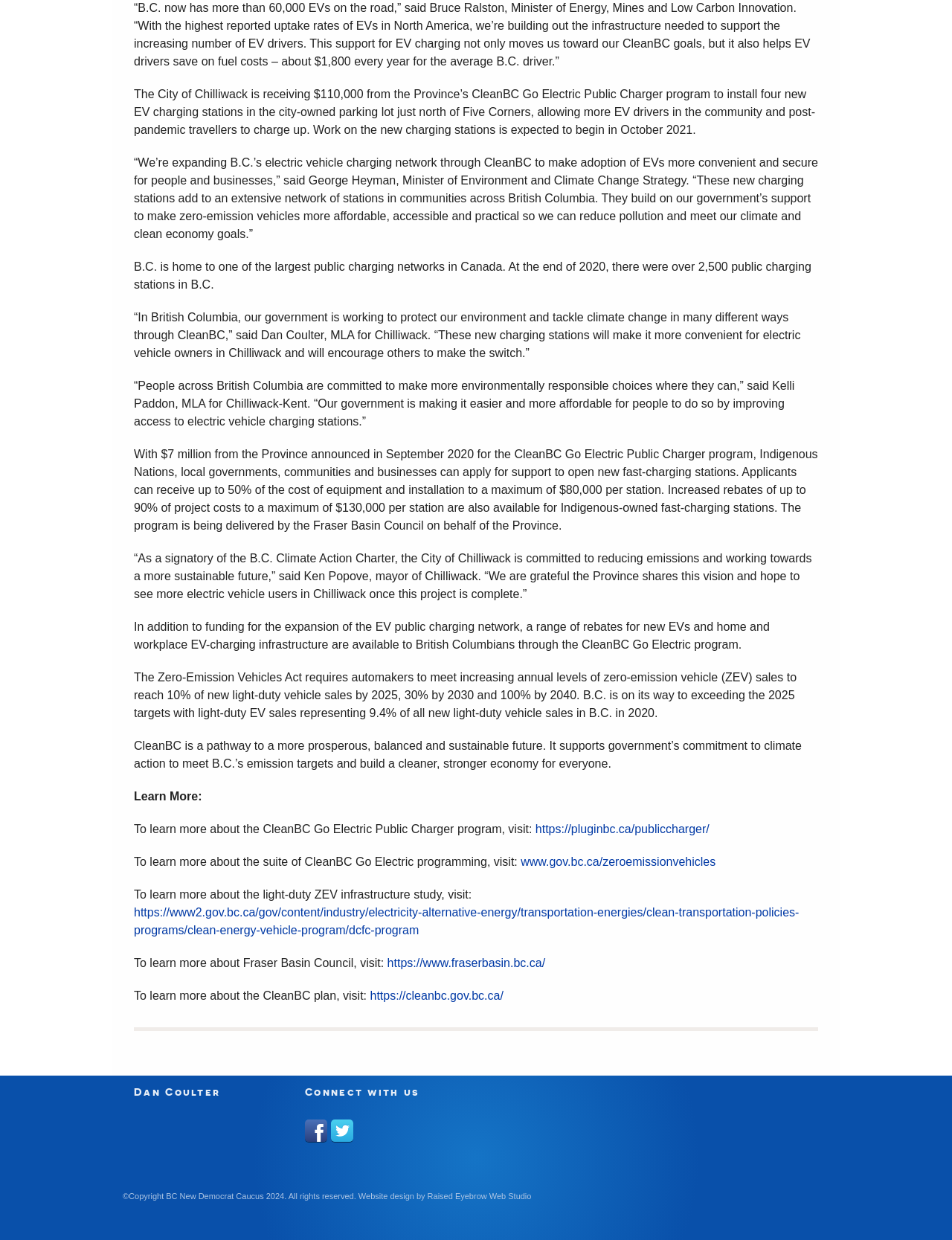Return the bounding box coordinates of the UI element that corresponds to this description: "www.gov.bc.ca/zeroemissionvehicles". The coordinates must be given as four float numbers in the range of 0 and 1, [left, top, right, bottom].

[0.547, 0.69, 0.752, 0.7]